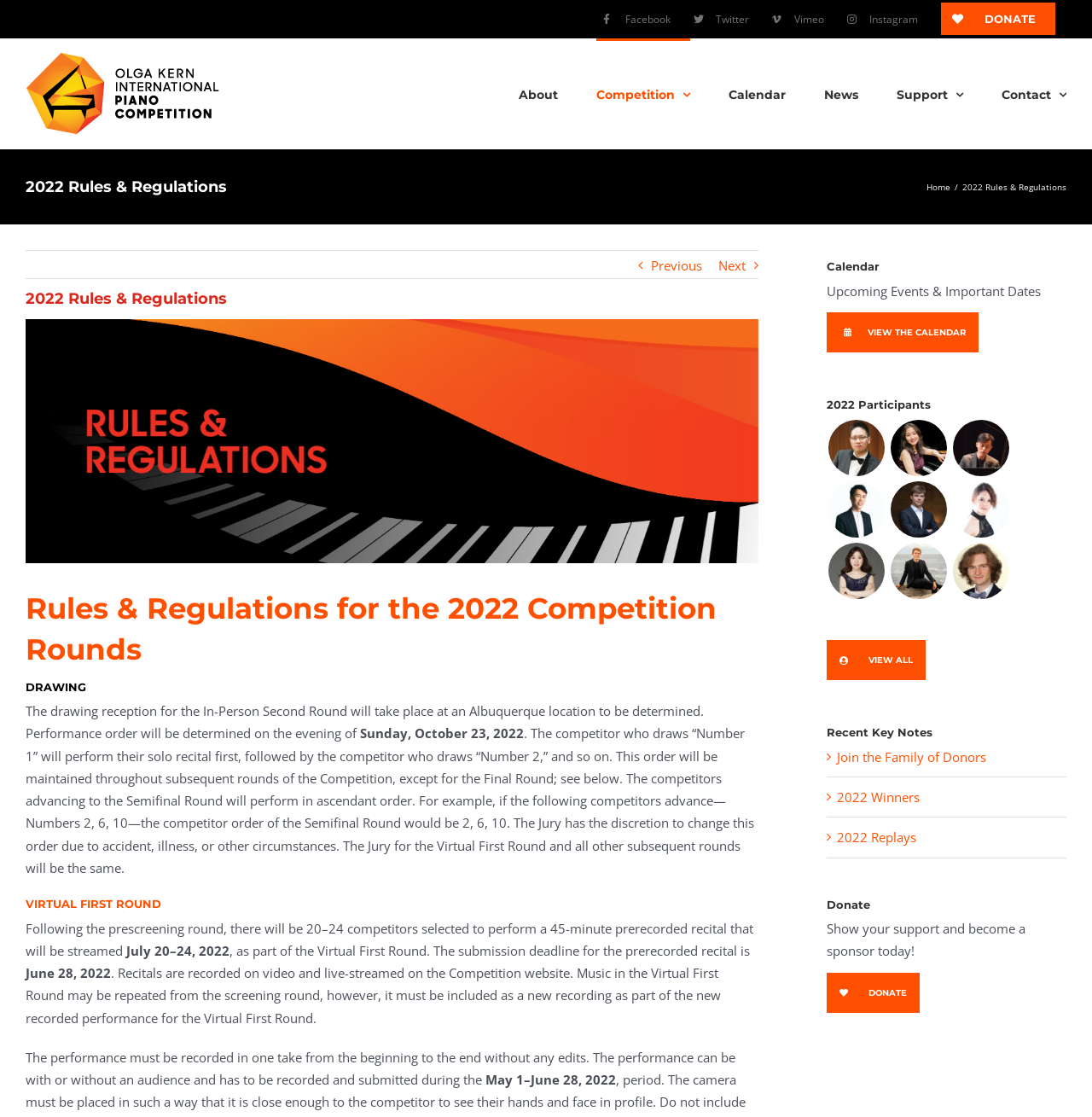Answer the question with a single word or phrase: 
How many links are in the main menu?

6